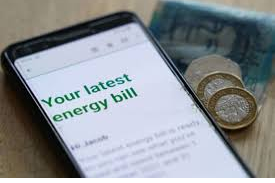Analyze the image and provide a detailed answer to the question: What is beside the phone?

In the image, beside the mobile phone, there are coins and a note, suggesting a focus on financial matters and energy expenses, which is relevant to the context of the cost of living crisis.